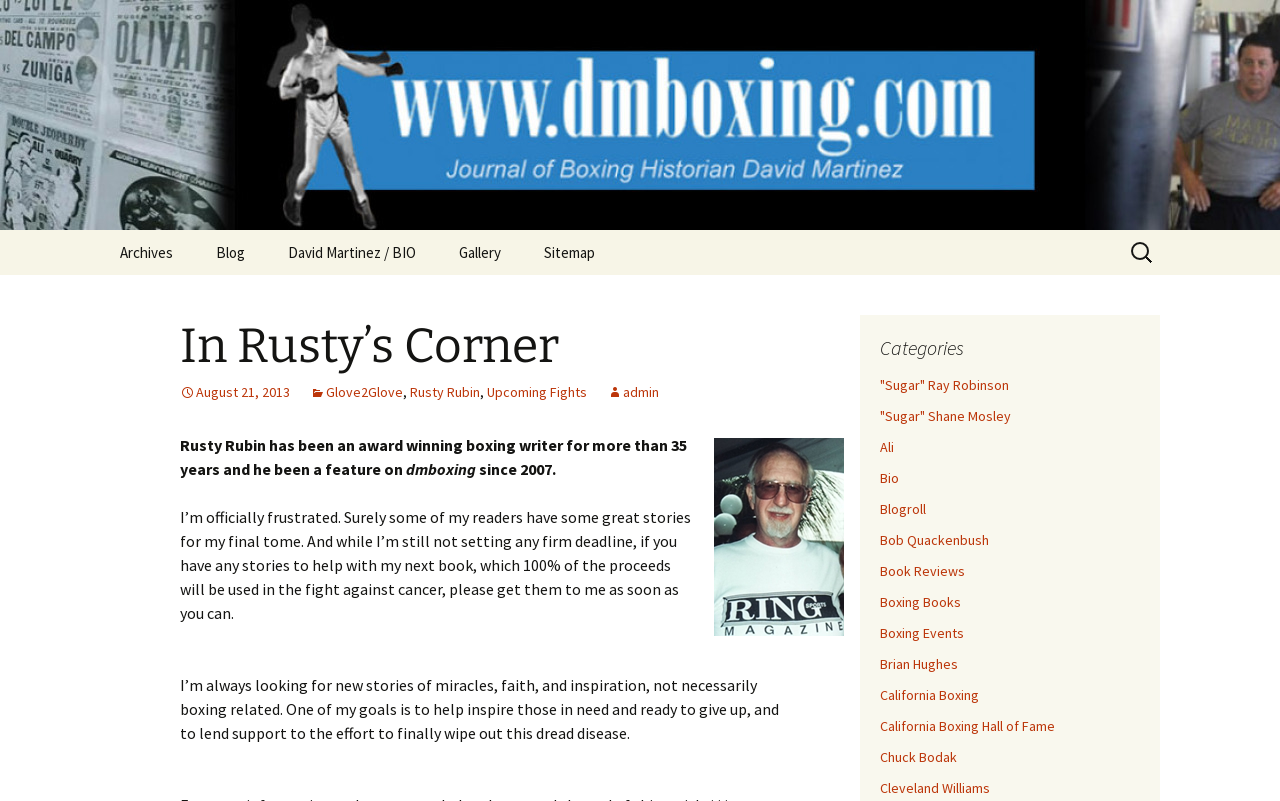Please determine the bounding box coordinates of the element to click in order to execute the following instruction: "View the Gallery". The coordinates should be four float numbers between 0 and 1, specified as [left, top, right, bottom].

[0.343, 0.287, 0.407, 0.343]